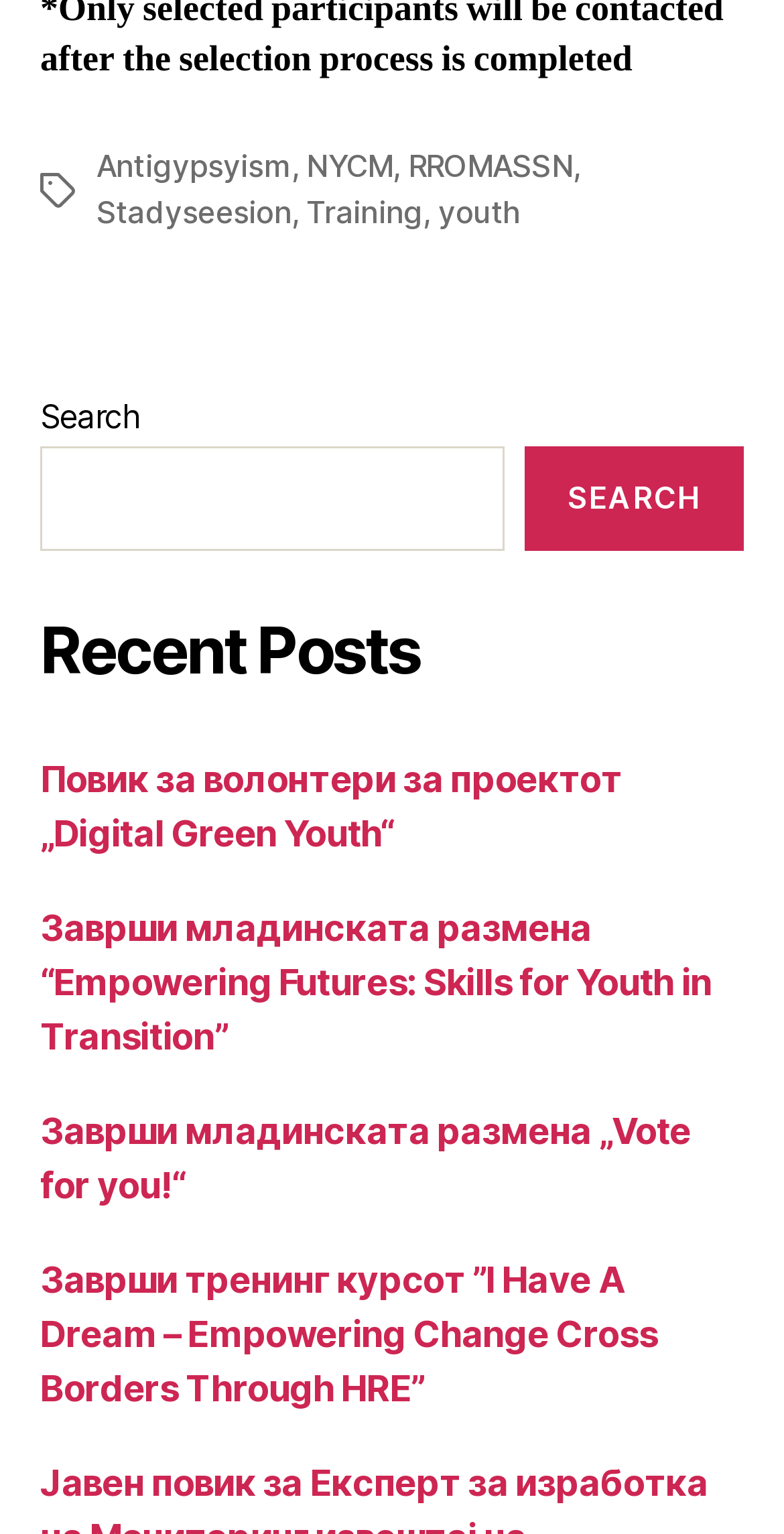Can you find the bounding box coordinates for the UI element given this description: "Stadyseesion"? Provide the coordinates as four float numbers between 0 and 1: [left, top, right, bottom].

[0.123, 0.125, 0.372, 0.15]